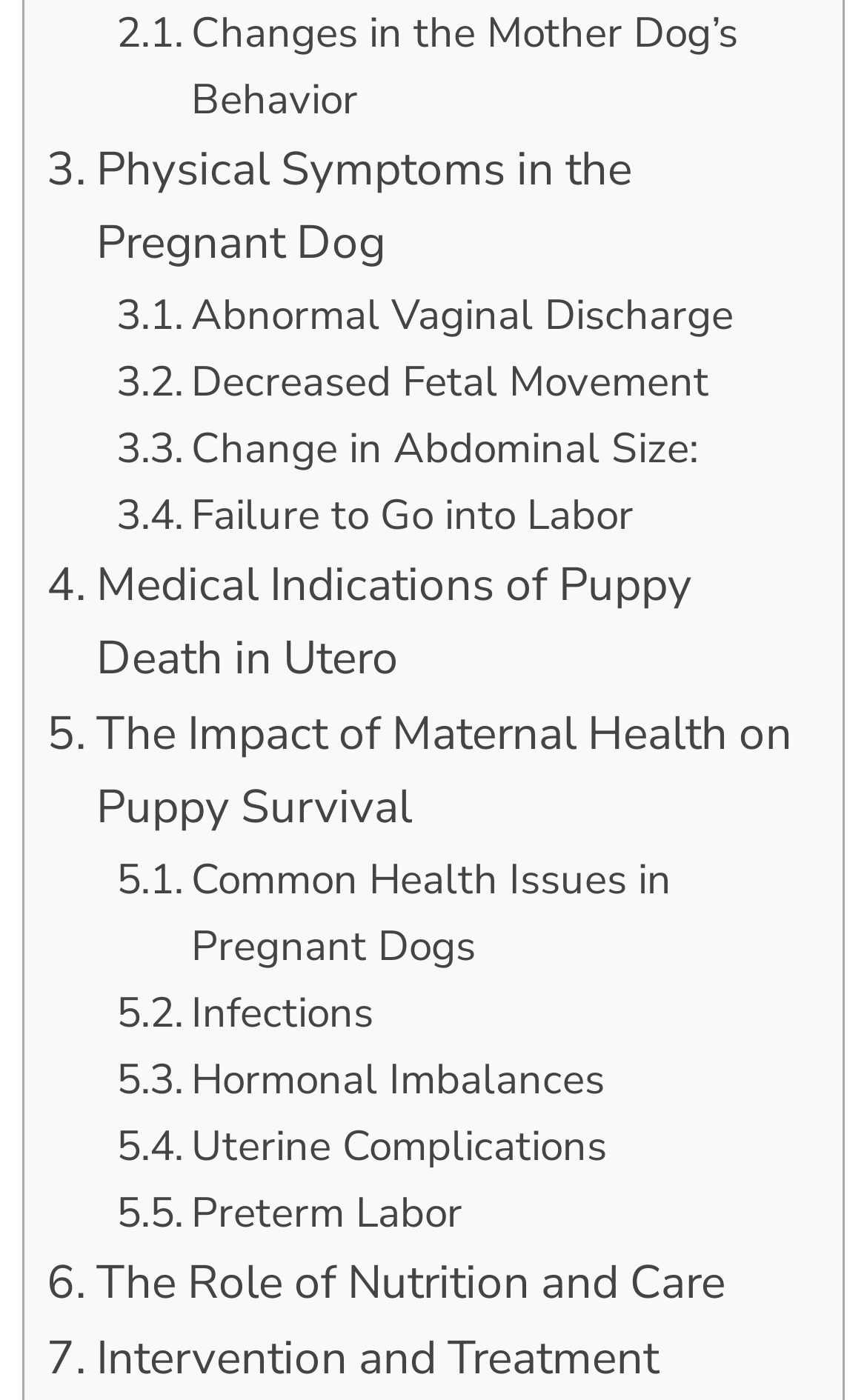Highlight the bounding box coordinates of the region I should click on to meet the following instruction: "Check common health issues in pregnant dogs".

[0.134, 0.604, 0.921, 0.7]